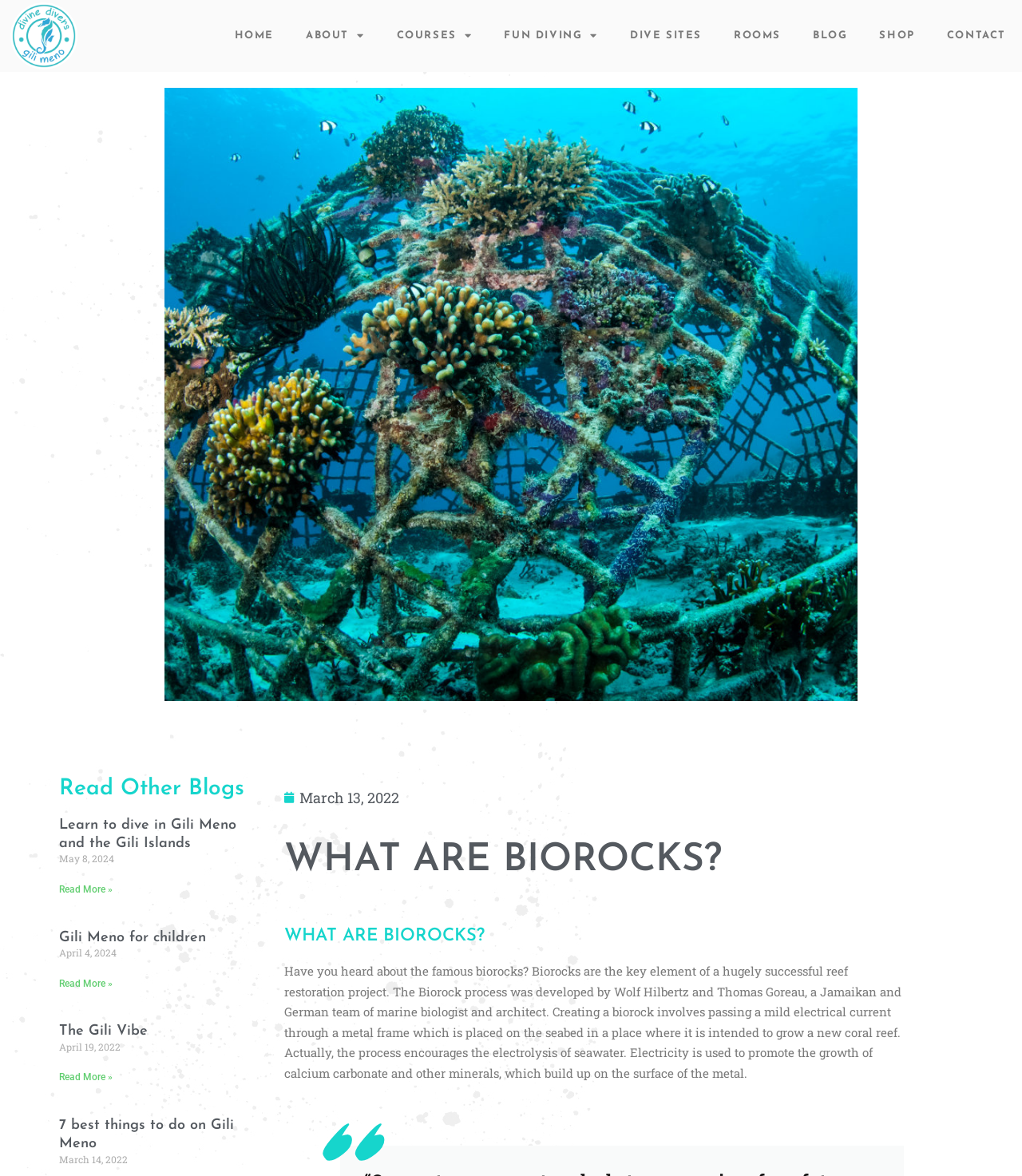Return the bounding box coordinates of the UI element that corresponds to this description: "Gili Meno for children". The coordinates must be given as four float numbers in the range of 0 and 1, [left, top, right, bottom].

[0.058, 0.791, 0.202, 0.804]